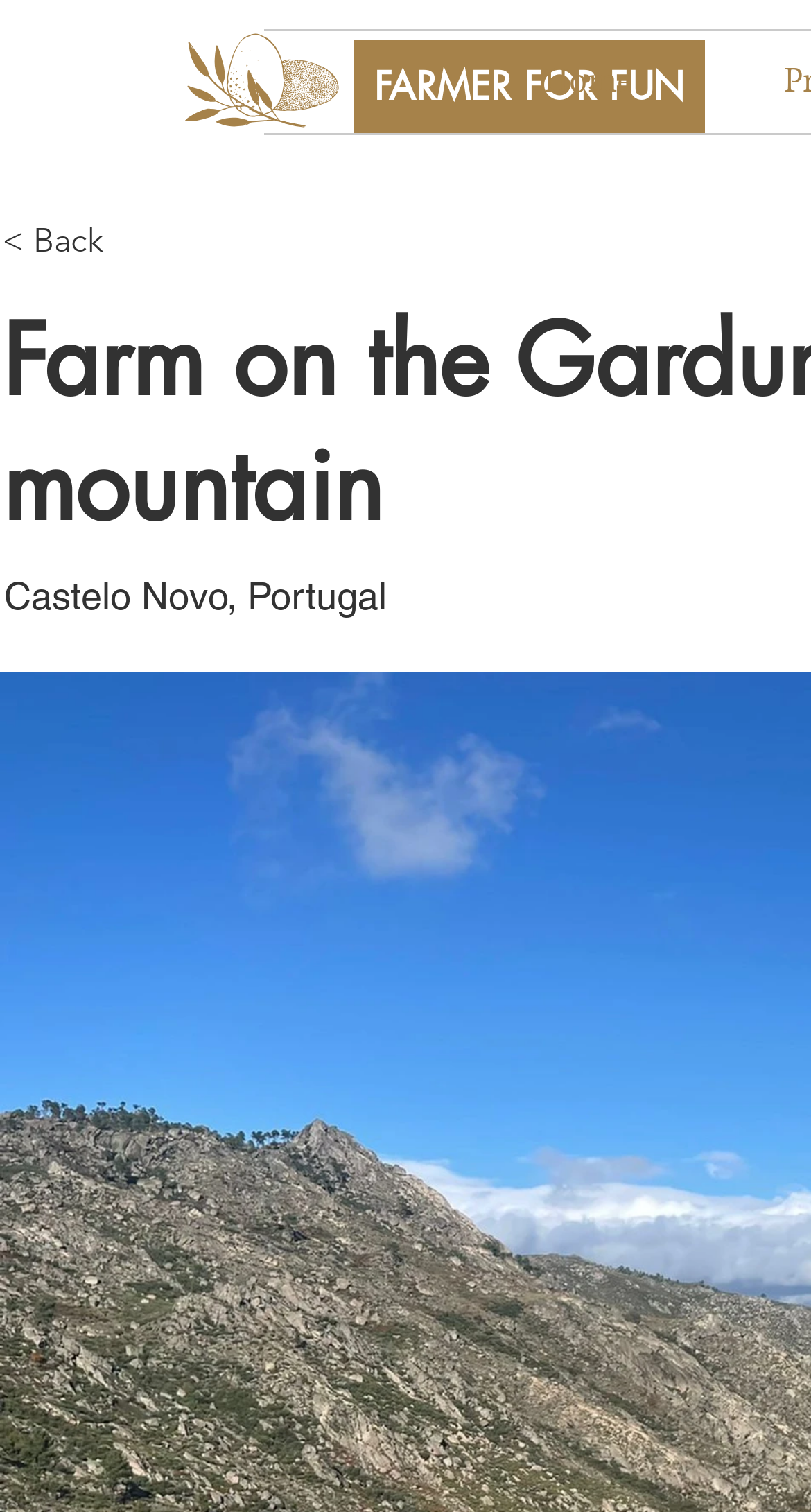Given the element description "FARMER FOR FUN" in the screenshot, predict the bounding box coordinates of that UI element.

[0.436, 0.026, 0.869, 0.088]